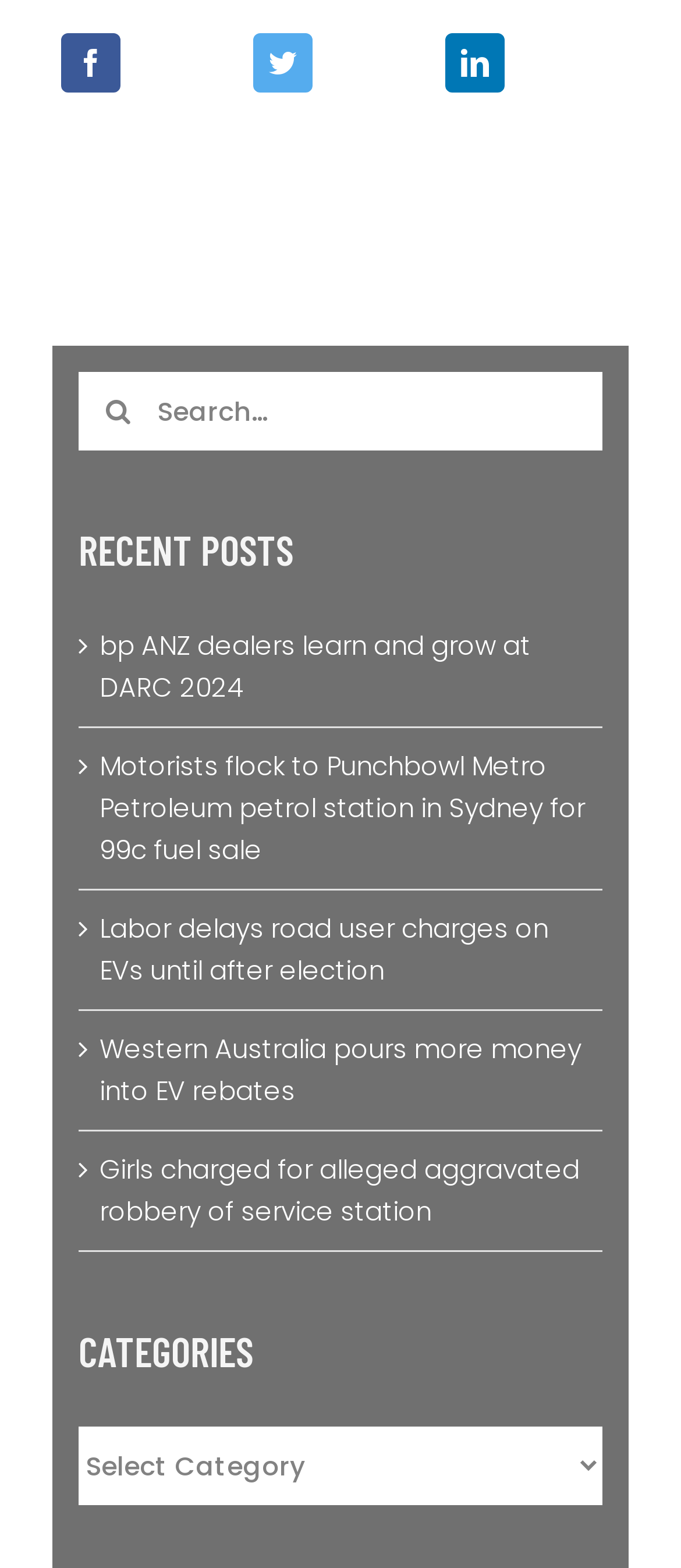Determine the bounding box coordinates of the section to be clicked to follow the instruction: "Click on Facebook". The coordinates should be given as four float numbers between 0 and 1, formatted as [left, top, right, bottom].

[0.077, 0.015, 0.19, 0.064]